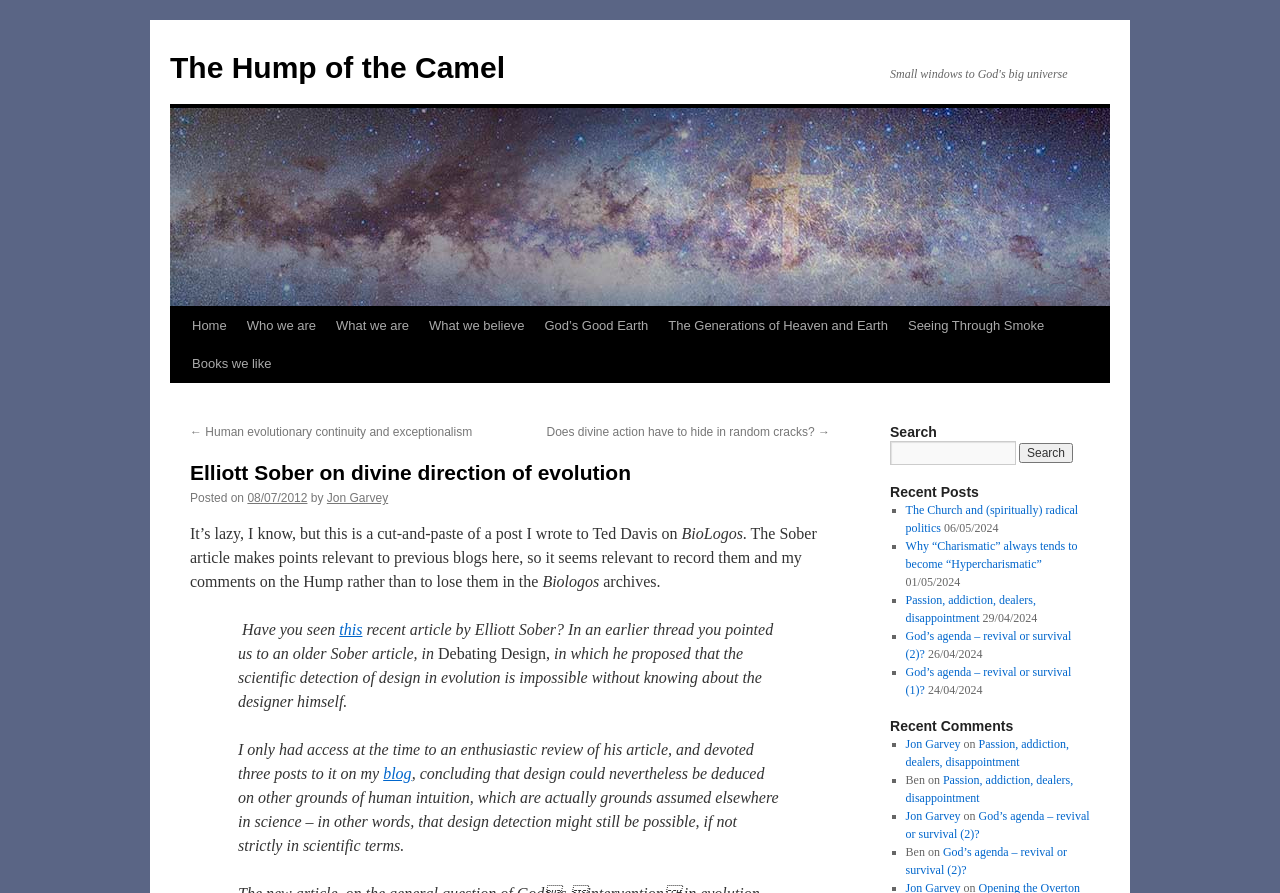How many search results are there?
Using the image, answer in one word or phrase.

0